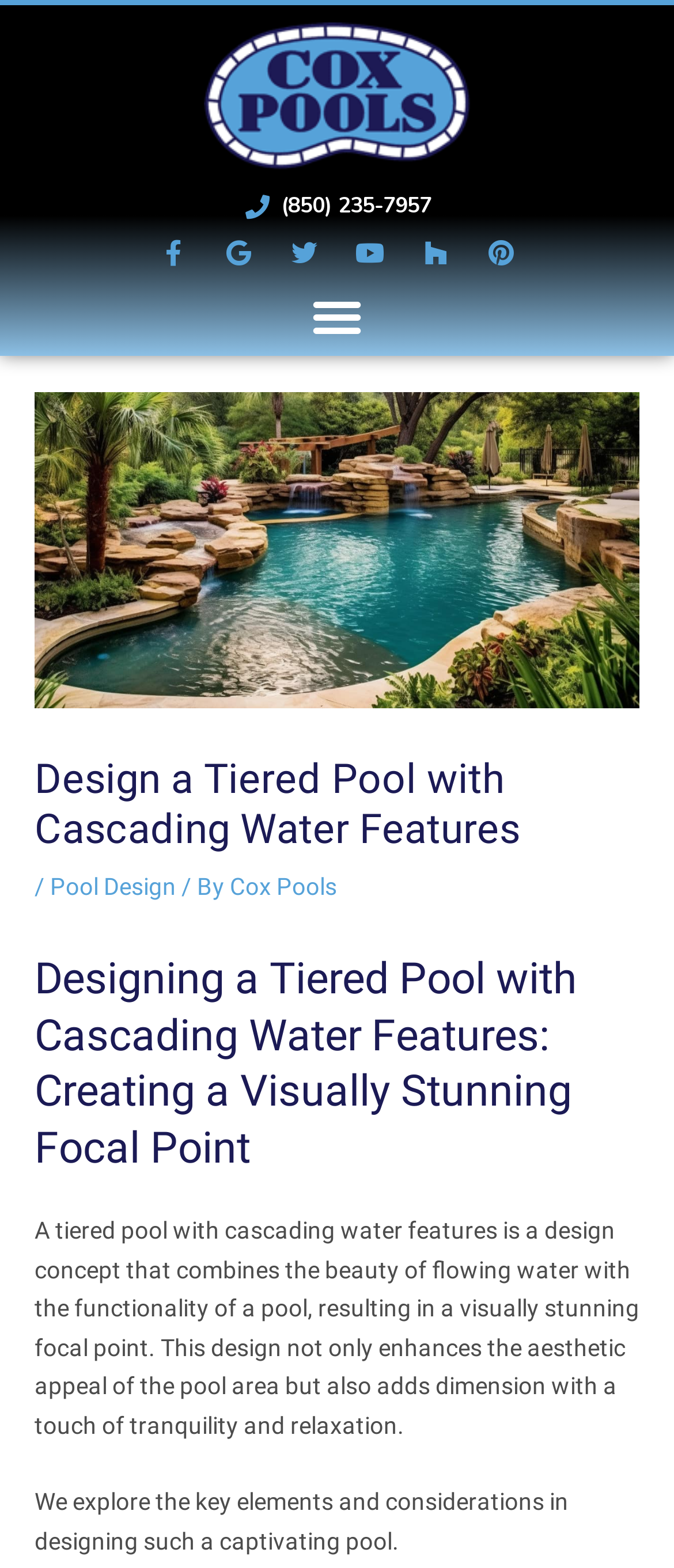Locate the primary heading on the webpage and return its text.

Design a Tiered Pool with Cascading Water Features